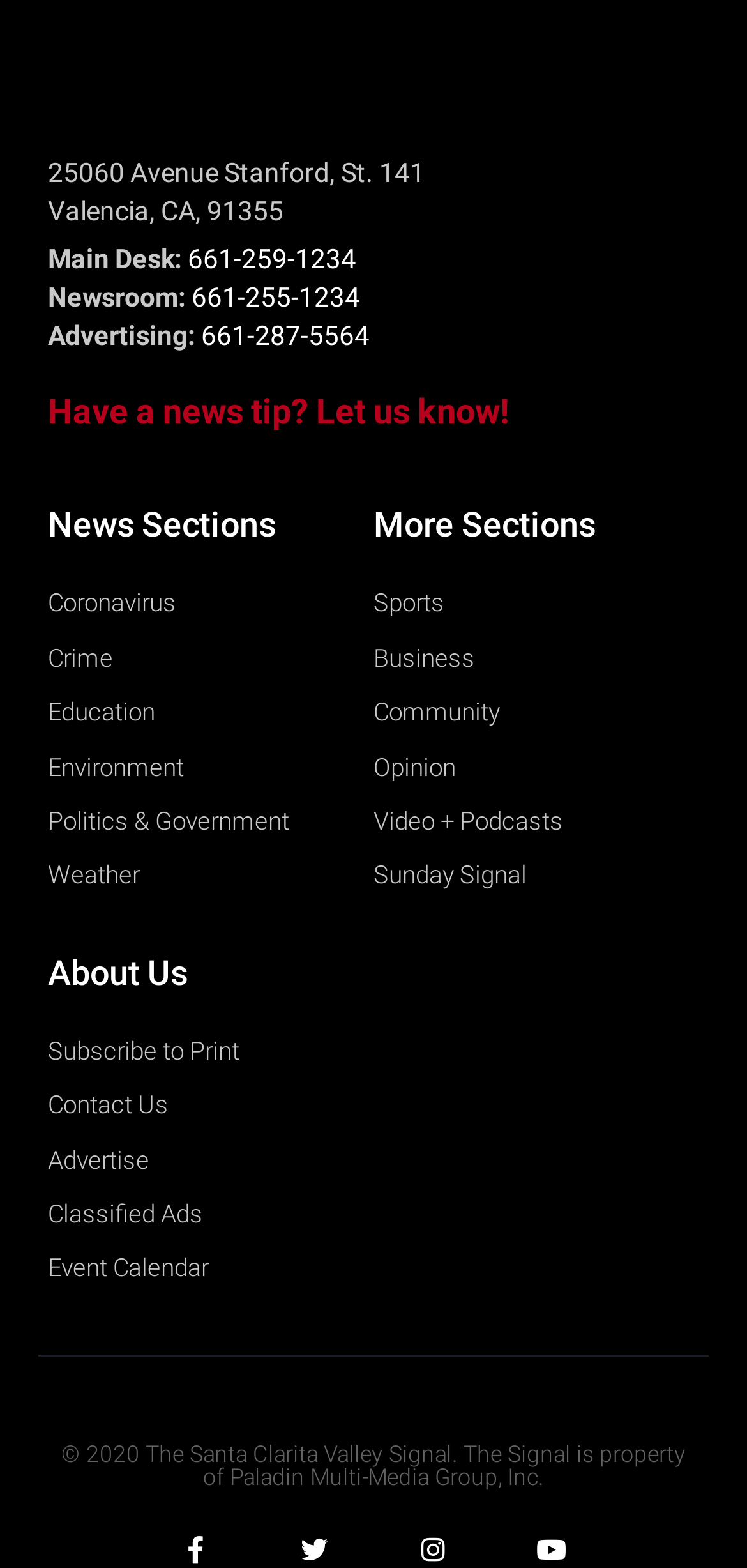Find the bounding box coordinates for the UI element whose description is: "Classified Ads". The coordinates should be four float numbers between 0 and 1, in the format [left, top, right, bottom].

[0.064, 0.76, 0.5, 0.789]